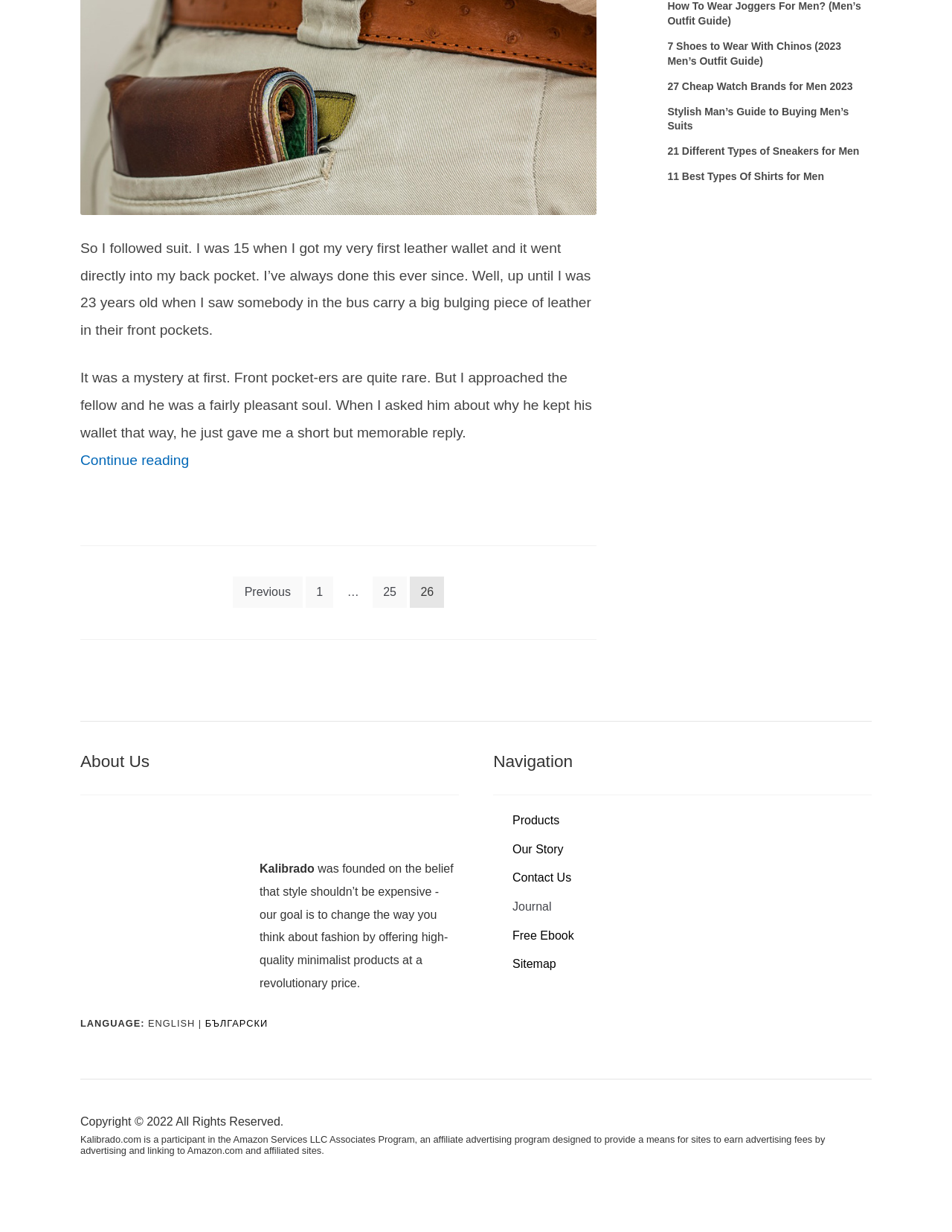Bounding box coordinates are specified in the format (top-left x, top-left y, bottom-right x, bottom-right y). All values are floating point numbers bounded between 0 and 1. Please provide the bounding box coordinate of the region this sentence describes: Contact Us

[0.538, 0.707, 0.6, 0.718]